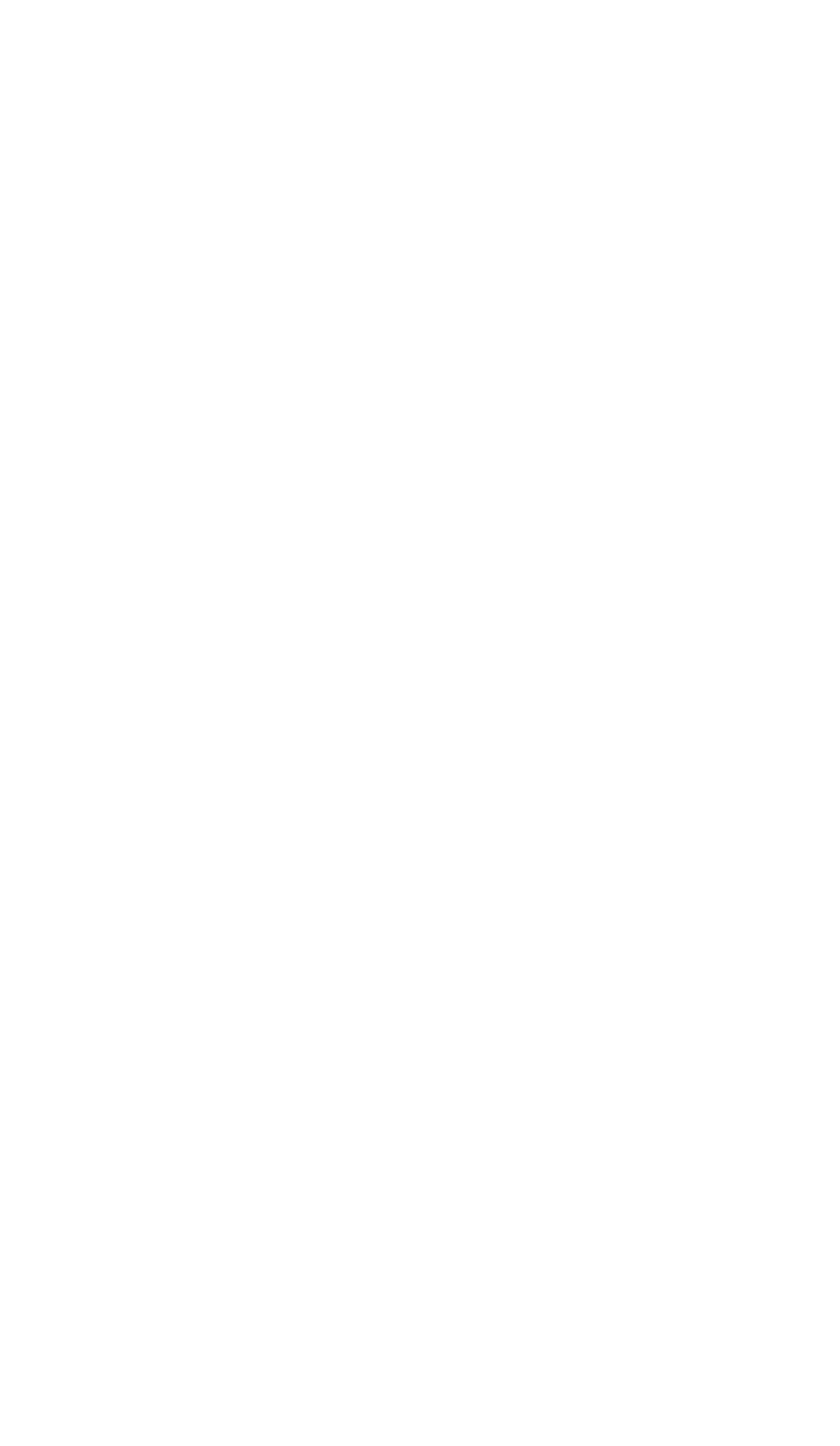Based on the element description: "Browse all entries", identify the bounding box coordinates for this UI element. The coordinates must be four float numbers between 0 and 1, listed as [left, top, right, bottom].

[0.077, 0.431, 0.516, 0.464]